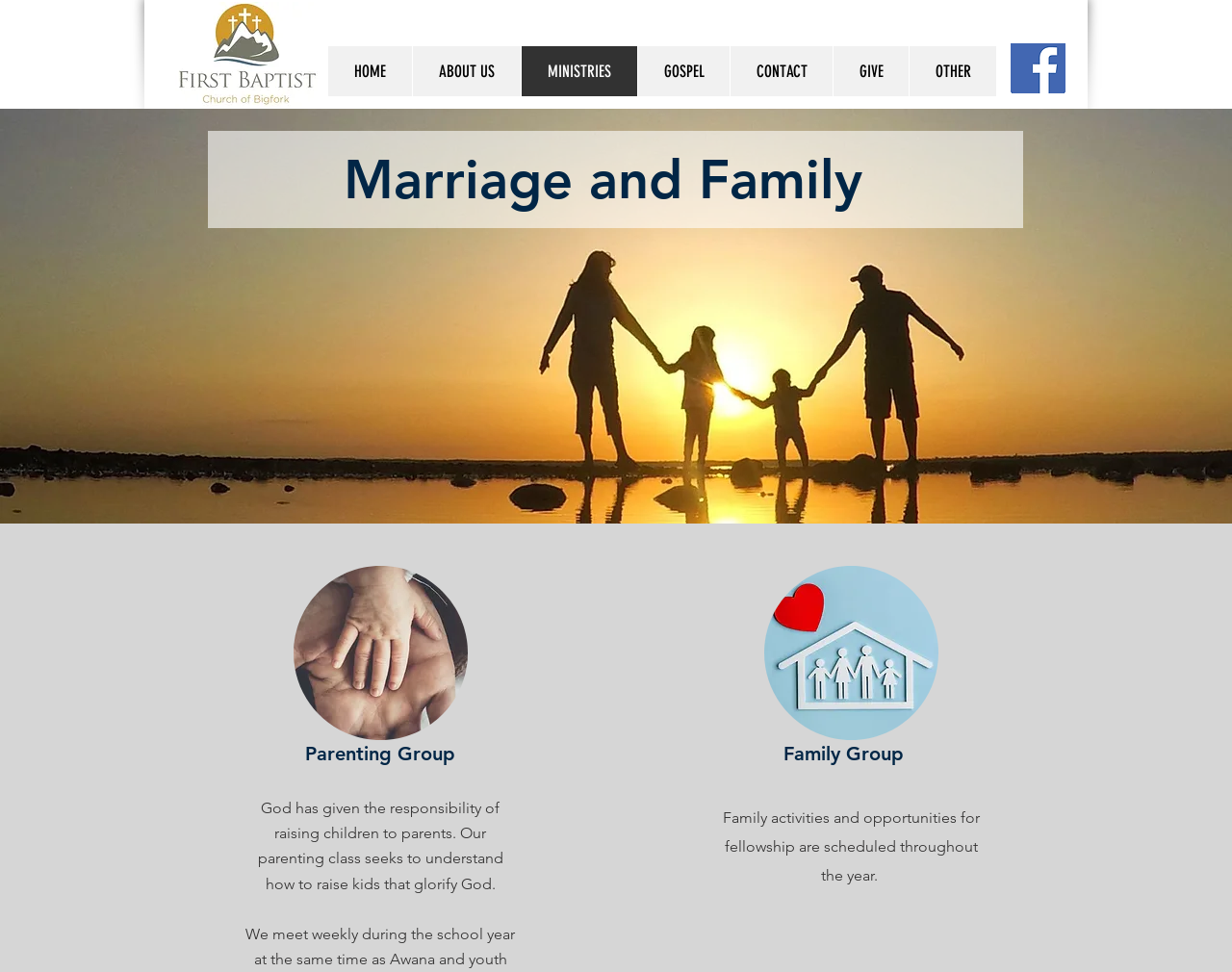Determine the bounding box coordinates of the element's region needed to click to follow the instruction: "Click the church logo". Provide these coordinates as four float numbers between 0 and 1, formatted as [left, top, right, bottom].

[0.142, 0.002, 0.259, 0.111]